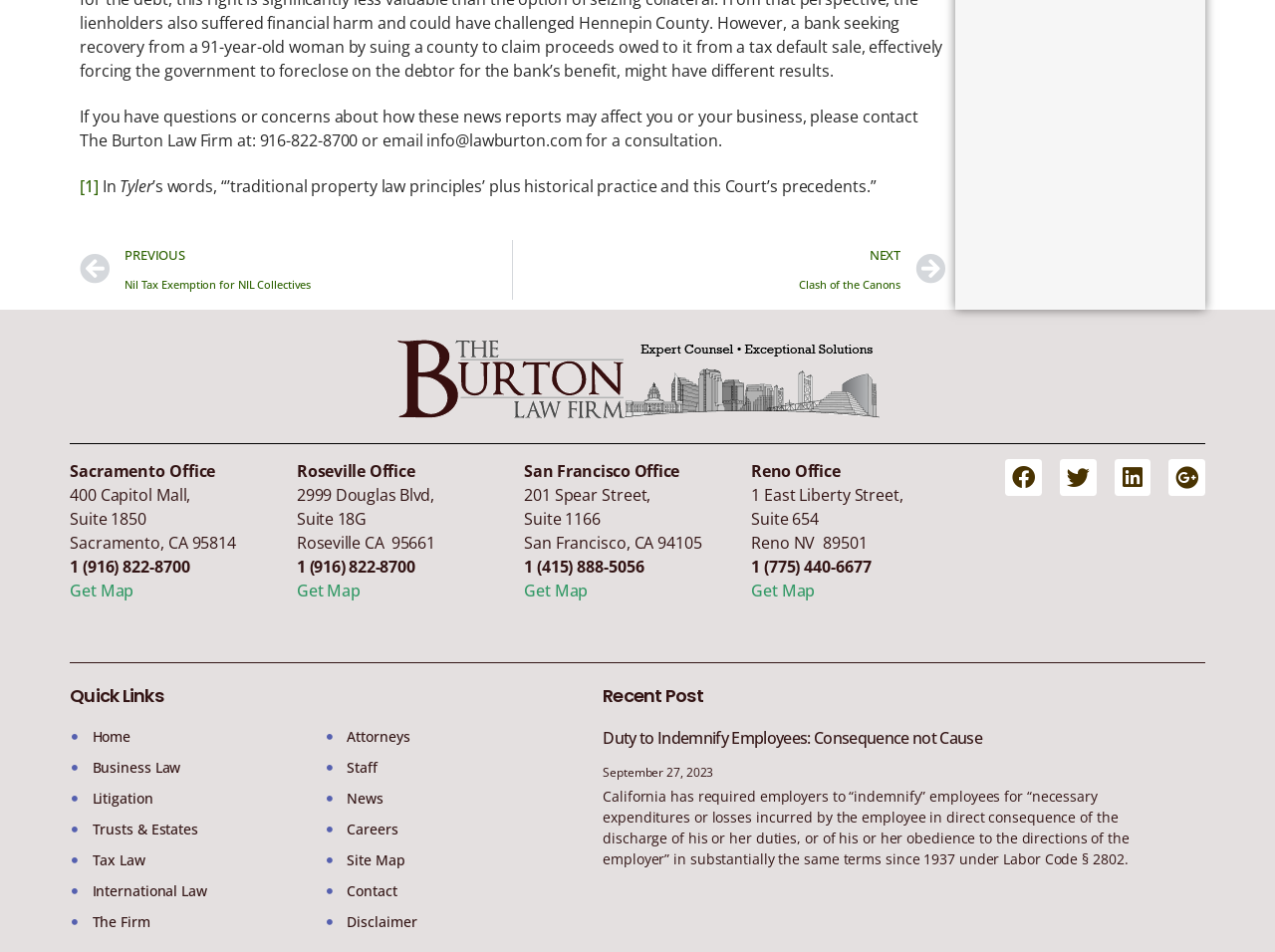Identify the bounding box coordinates necessary to click and complete the given instruction: "Contact The Burton Law Firm".

[0.062, 0.111, 0.72, 0.159]